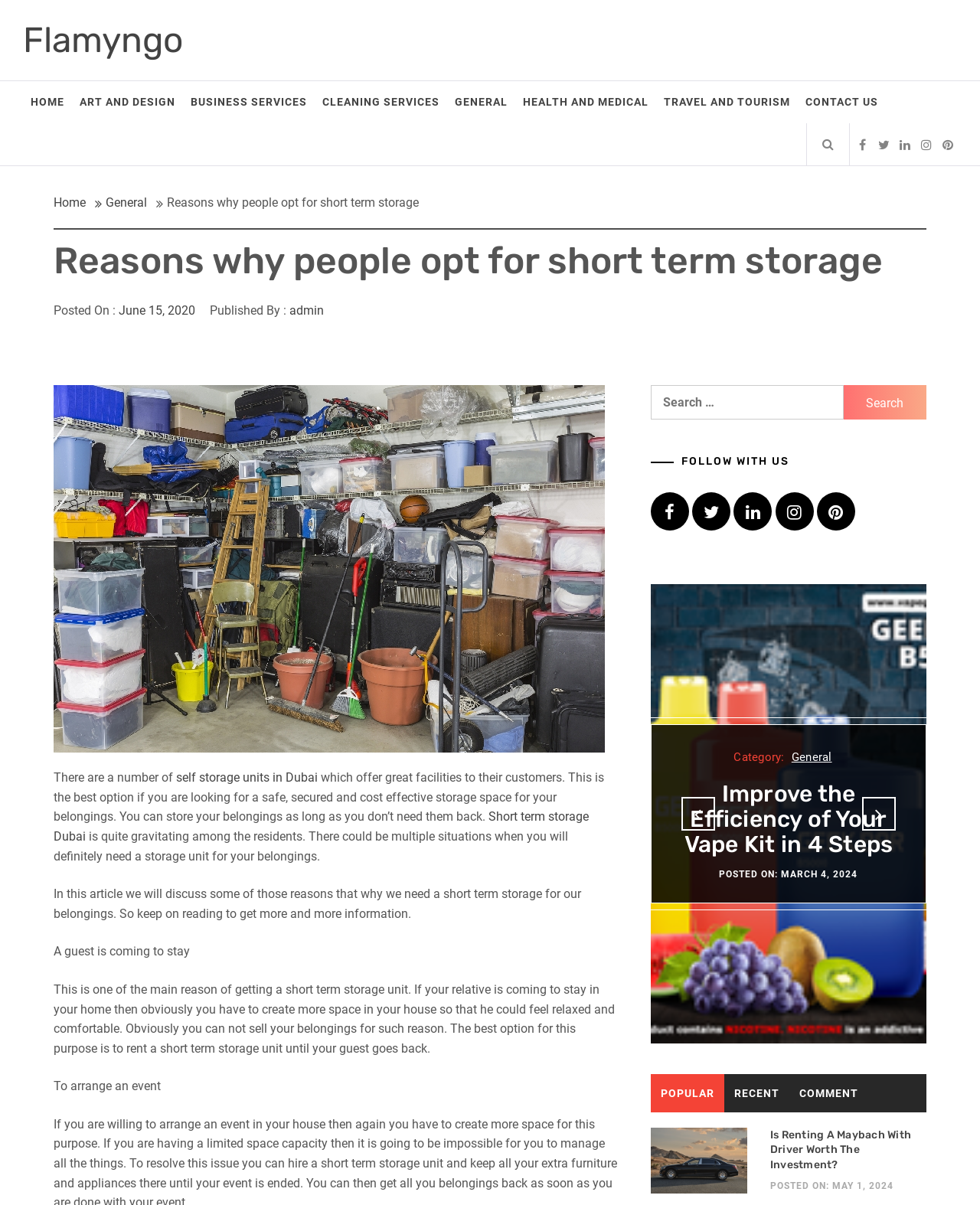Please specify the bounding box coordinates for the clickable region that will help you carry out the instruction: "Click on the CONTACT US link".

[0.814, 0.067, 0.904, 0.102]